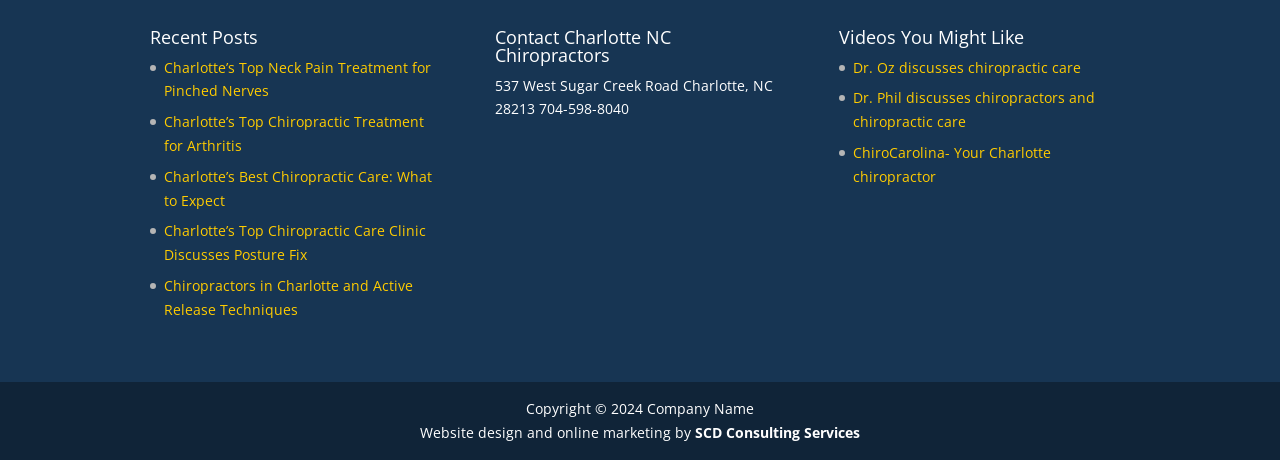Could you specify the bounding box coordinates for the clickable section to complete the following instruction: "Visit SCD Consulting Services"?

[0.543, 0.92, 0.672, 0.961]